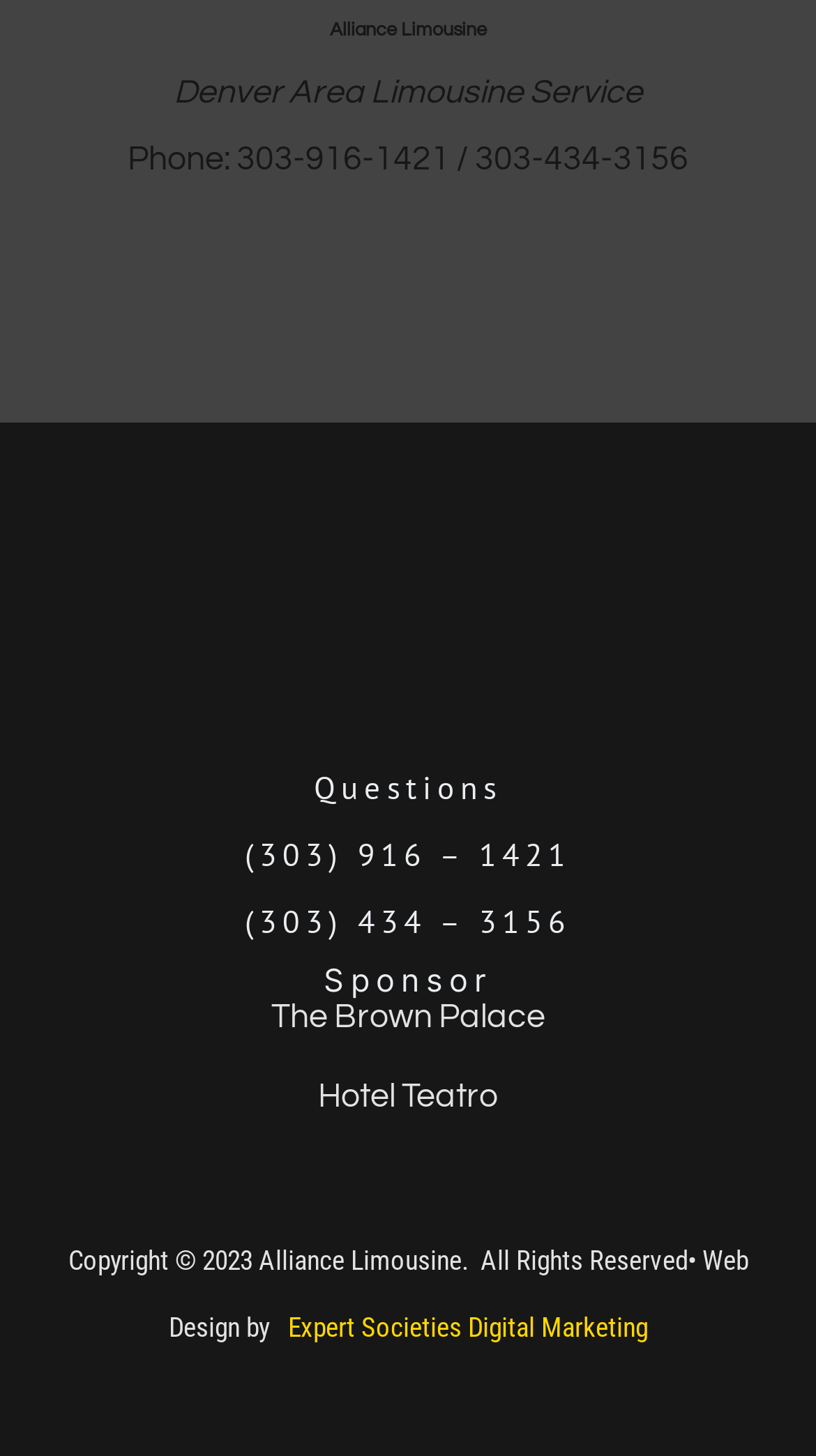Using the information shown in the image, answer the question with as much detail as possible: Who designed the website?

The static text element at the bottom of the page contains the copyright information, which includes the phrase 'Web Design by Expert Societies Digital Marketing', indicating that they designed the website.